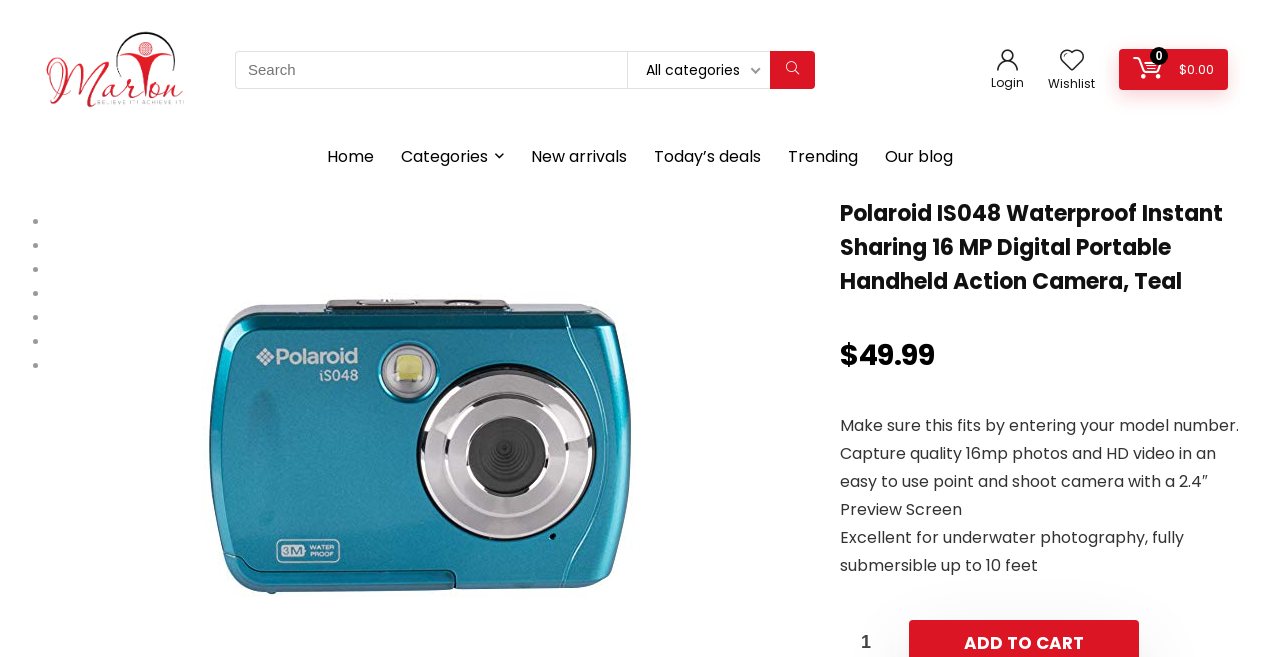Determine the bounding box coordinates of the element that should be clicked to execute the following command: "Login to your account".

[0.774, 0.112, 0.8, 0.138]